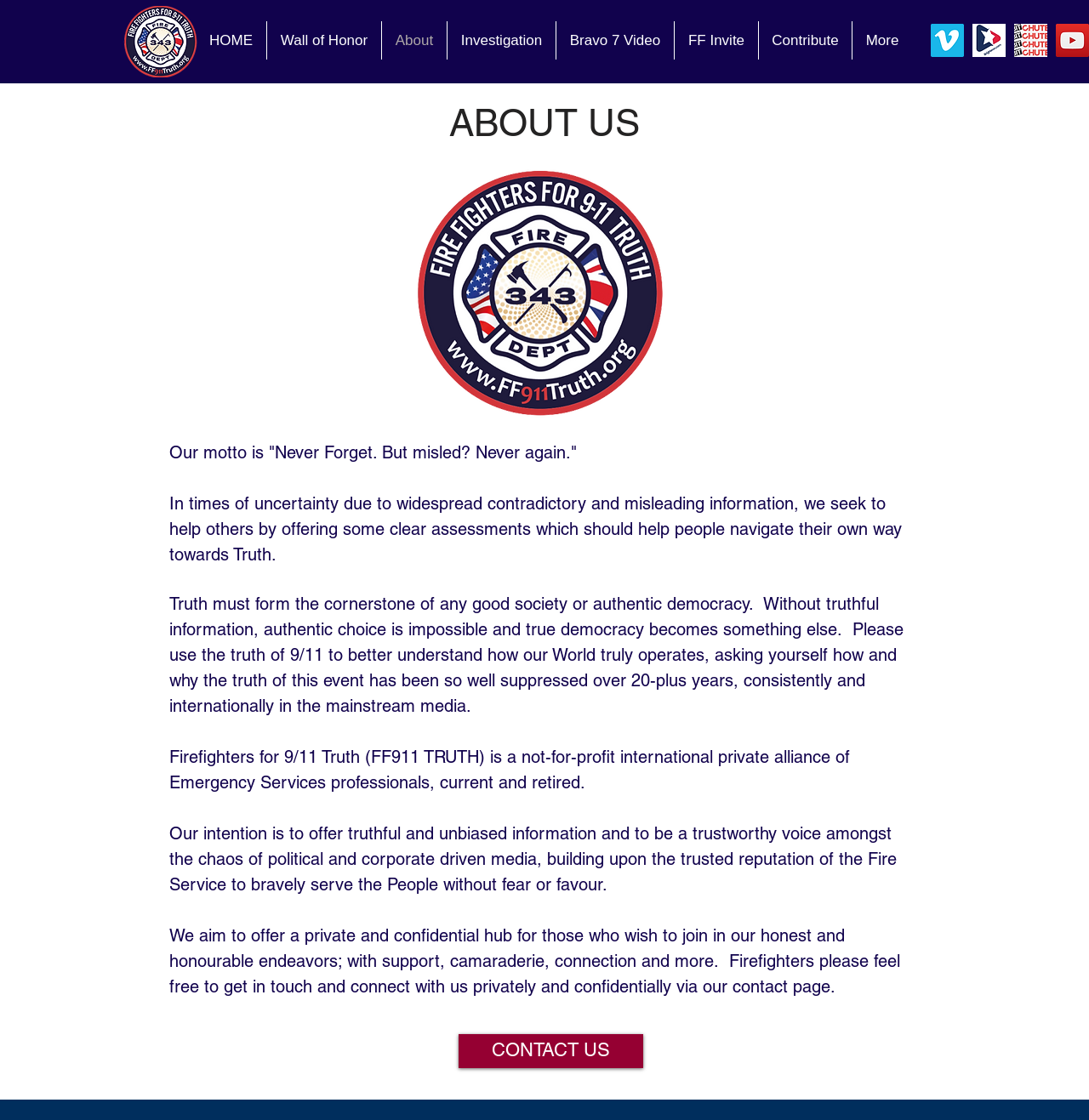Determine the coordinates of the bounding box that should be clicked to complete the instruction: "Click the HOME link". The coordinates should be represented by four float numbers between 0 and 1: [left, top, right, bottom].

[0.18, 0.019, 0.245, 0.053]